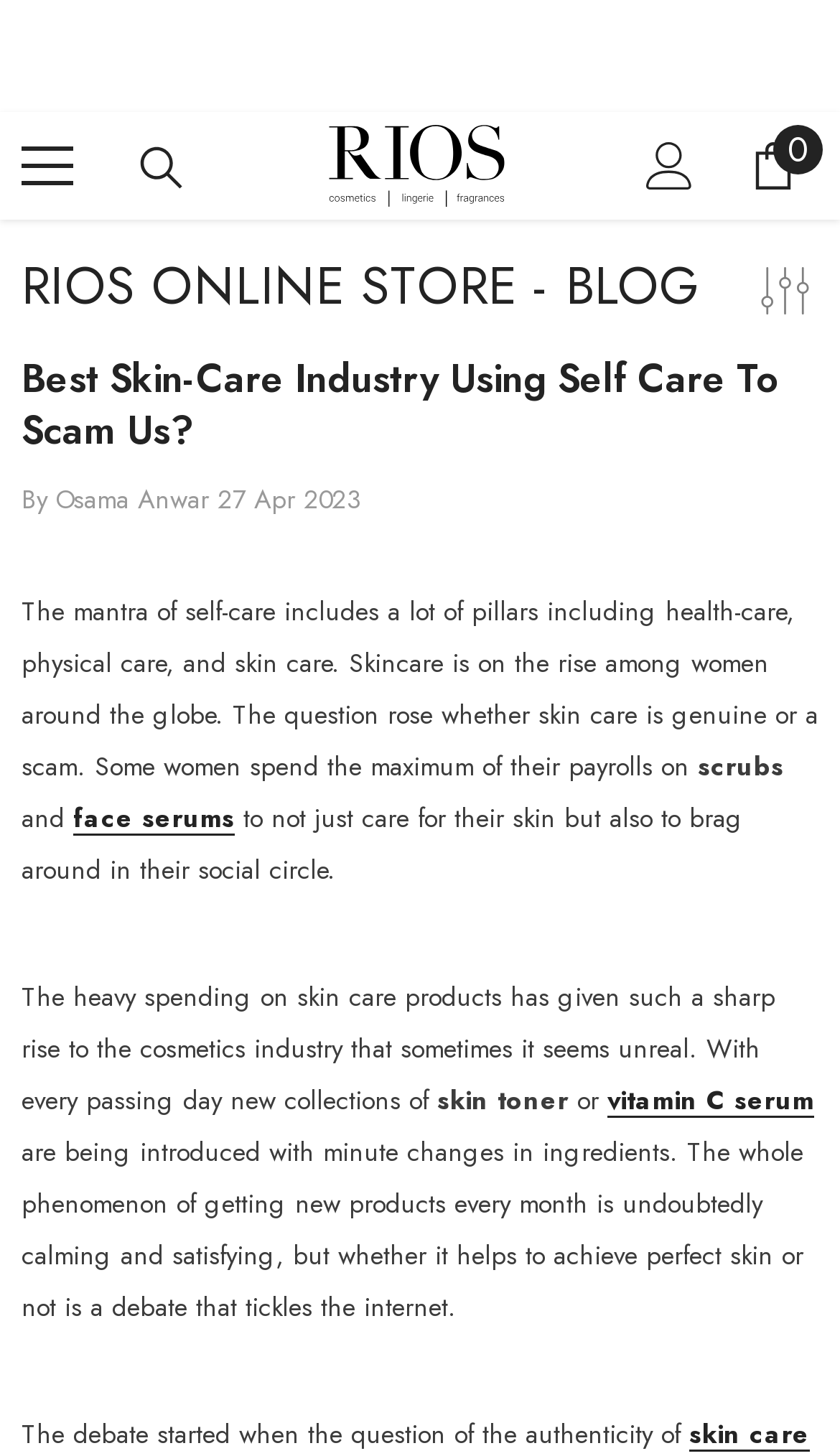Identify the title of the webpage and provide its text content.

RIOS ONLINE STORE - BLOG